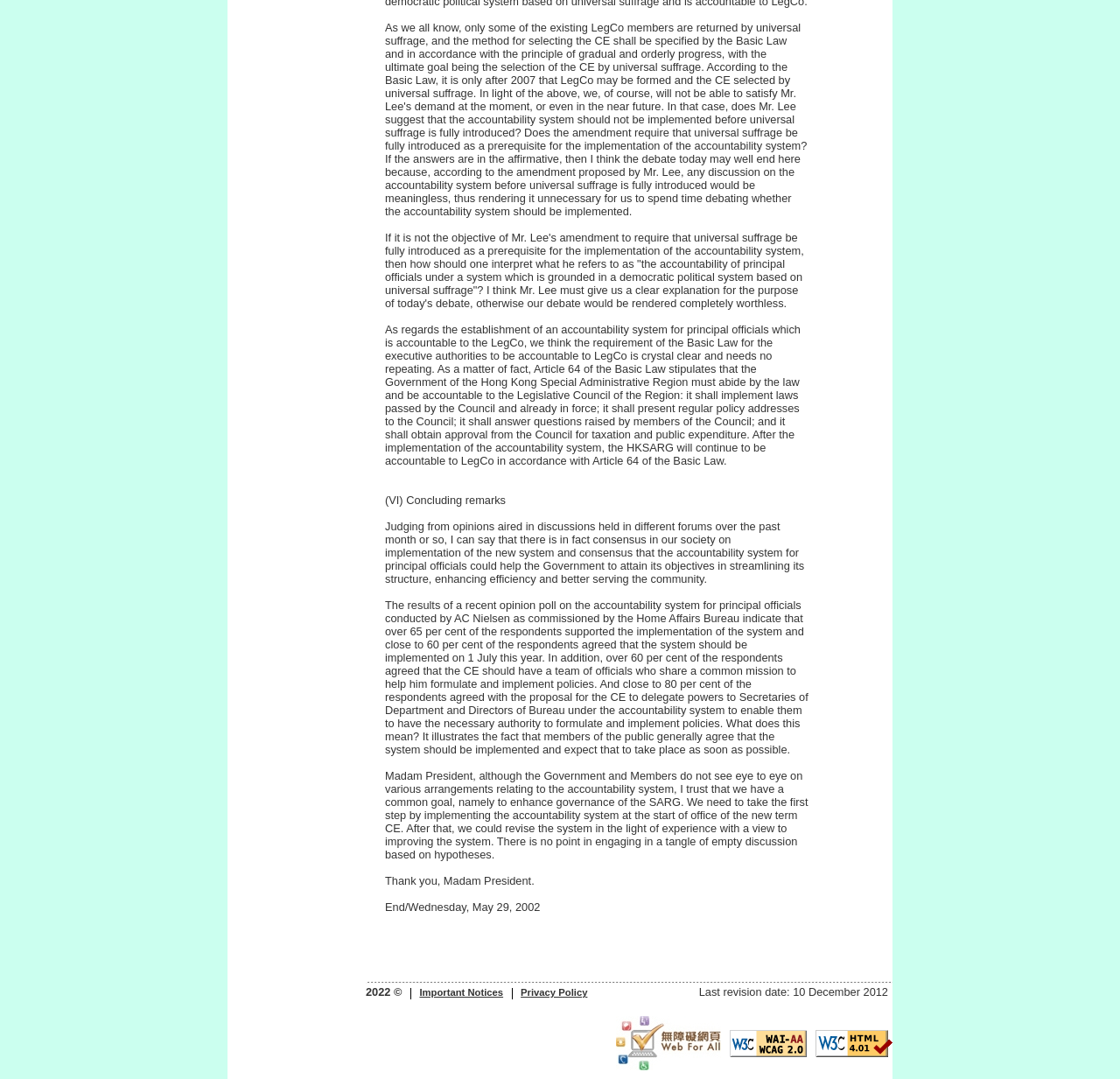What is the topic of the debate?
Identify the answer in the screenshot and reply with a single word or phrase.

Accountability system